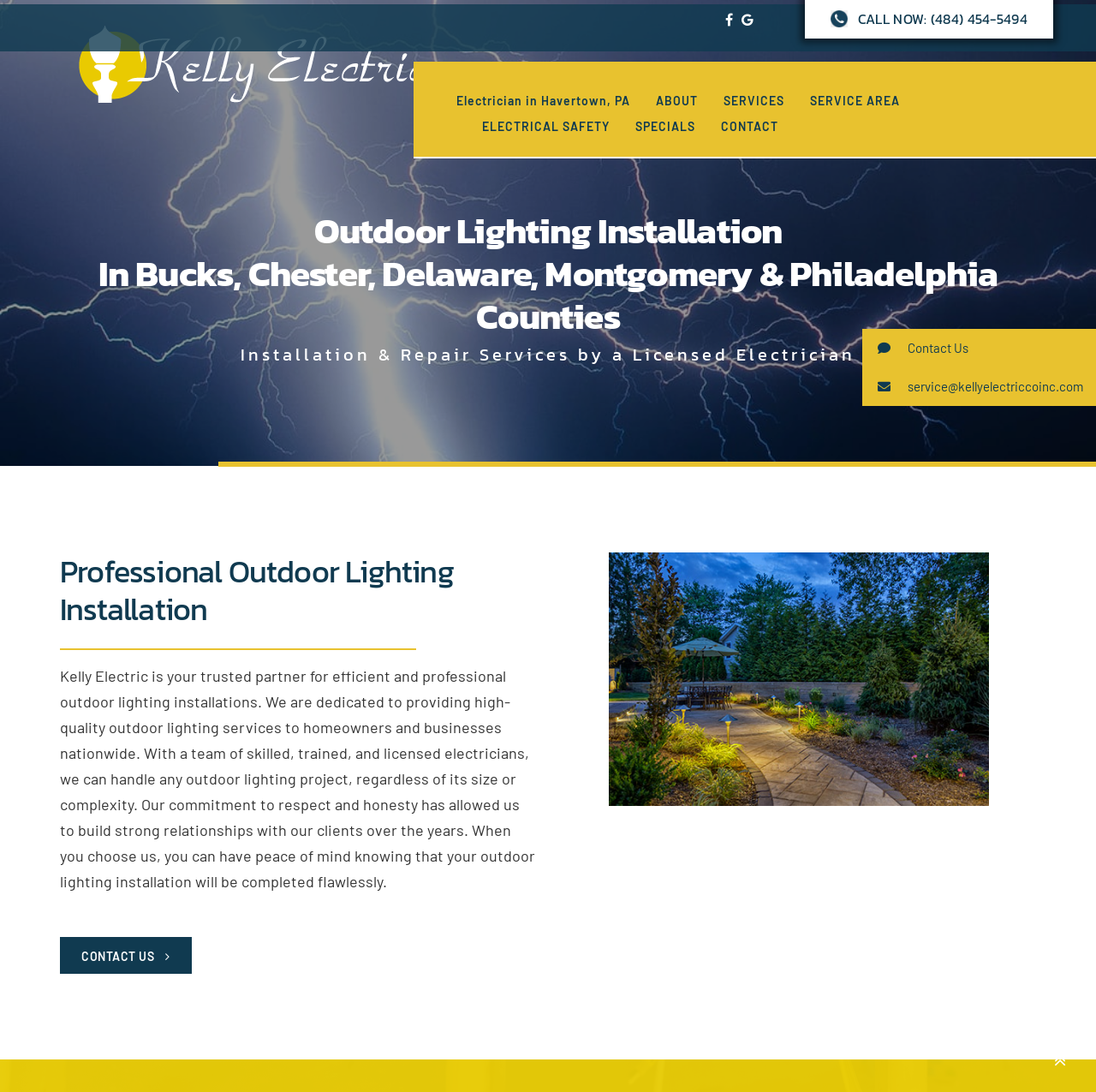Identify the main heading of the webpage and provide its text content.

Outdoor Lighting Installation
In Bucks, Chester, Delaware, Montgomery & Philadelphia Counties